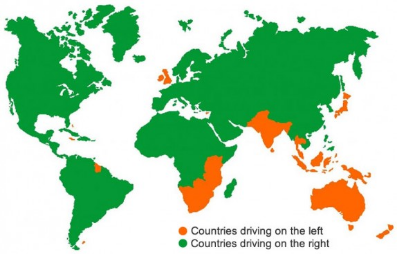Describe every detail you can see in the image.

The image presents a world map highlighting countries based on their driving orientation: countries where vehicles drive on the left side of the road are marked in orange, while those that drive on the right are shown in green. This visual representation serves as a useful reference for travelers and drivers, particularly those venturing from one driving orientation to another. The map reflects historical patterns of road use and can assist individuals in understanding driving regulations in different countries, especially in regions that may follow British-influenced driving customs.